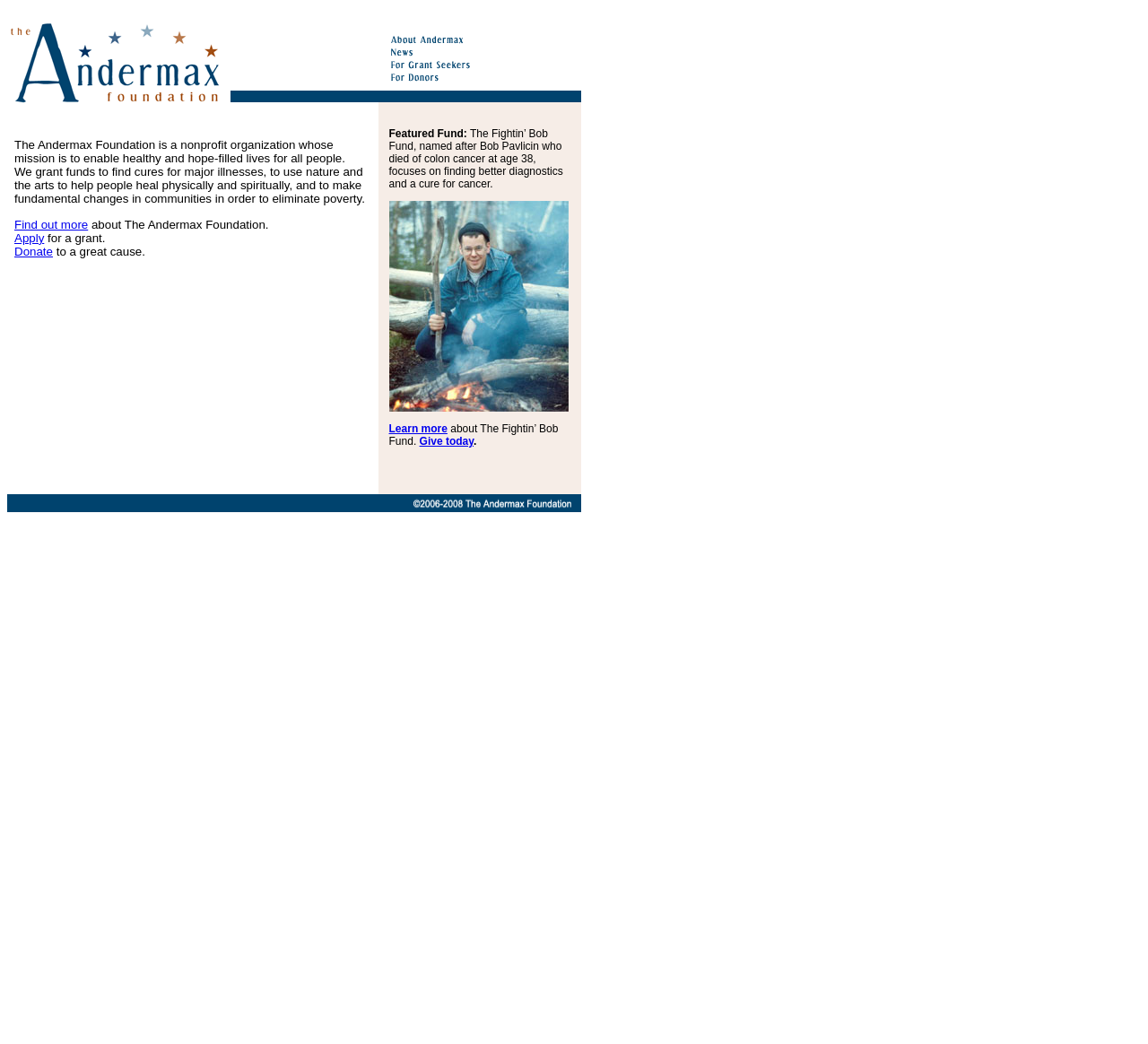Describe all visible elements and their arrangement on the webpage.

The webpage is about The Andermax Foundation, a nonprofit organization. At the top of the page, there is a small image. Below the image, there is a section that describes the foundation's mission, which is to enable healthy and hope-filled lives for all people. This section is divided into two columns. The left column contains a paragraph of text that explains the foundation's goals, including granting funds to find cures for major illnesses, using nature and the arts to help people heal, and making fundamental changes in communities to eliminate poverty. There are also three links in this column: "Find out more", "Apply for a grant", and "Donate to a great cause".

The right column contains a featured fund, The Fightin' Bob Fund, which focuses on finding better diagnostics and a cure for cancer. There is a small image in this section, and two links: "Learn more about The Fightin' Bob Fund" and "Give today". At the bottom of the page, there is another image. Overall, the webpage has a simple layout with a focus on providing information about the foundation and its mission.